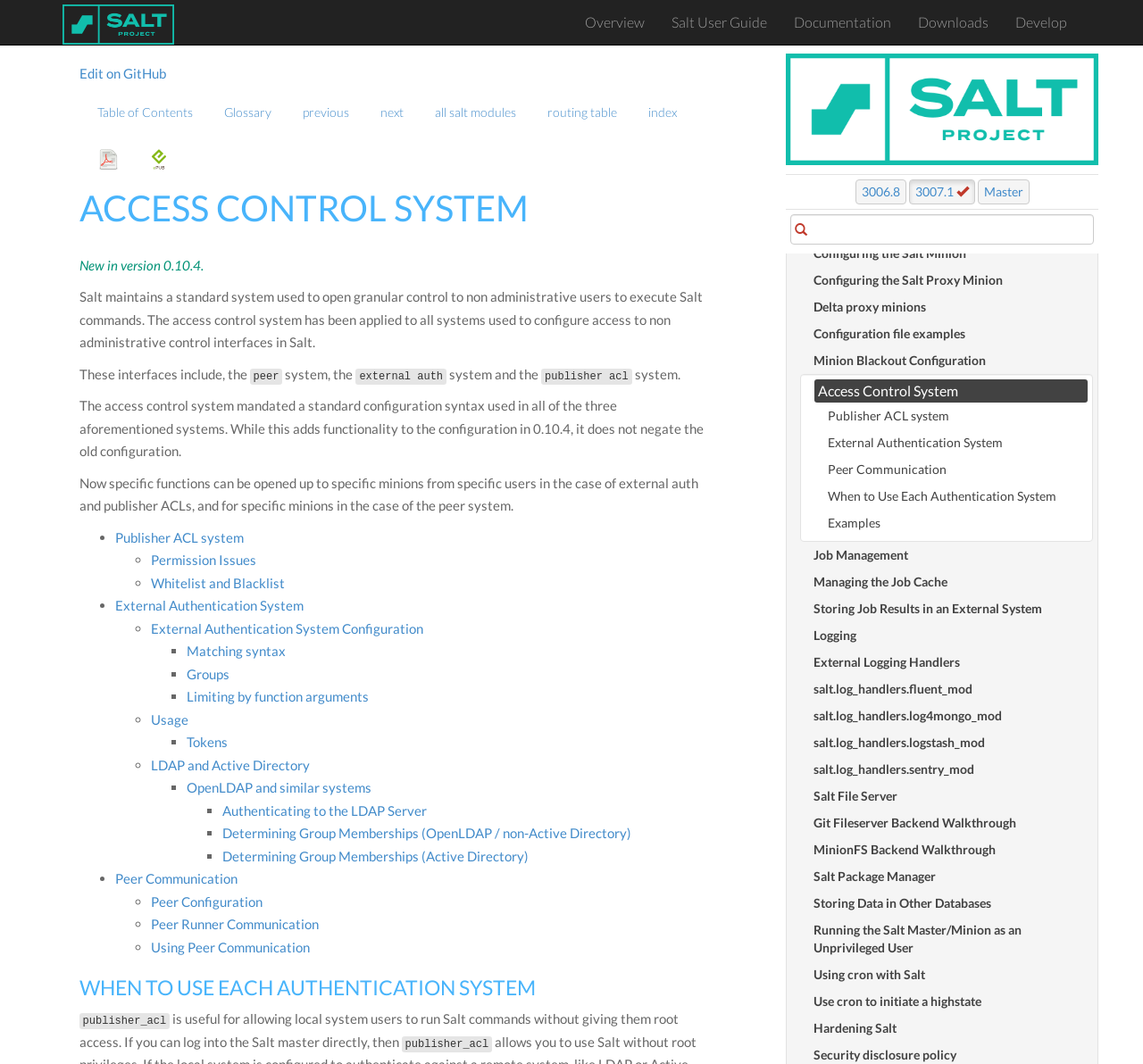Locate the bounding box coordinates of the element that needs to be clicked to carry out the instruction: "Click on the 'Next Post →' link". The coordinates should be given as four float numbers ranging from 0 to 1, i.e., [left, top, right, bottom].

None